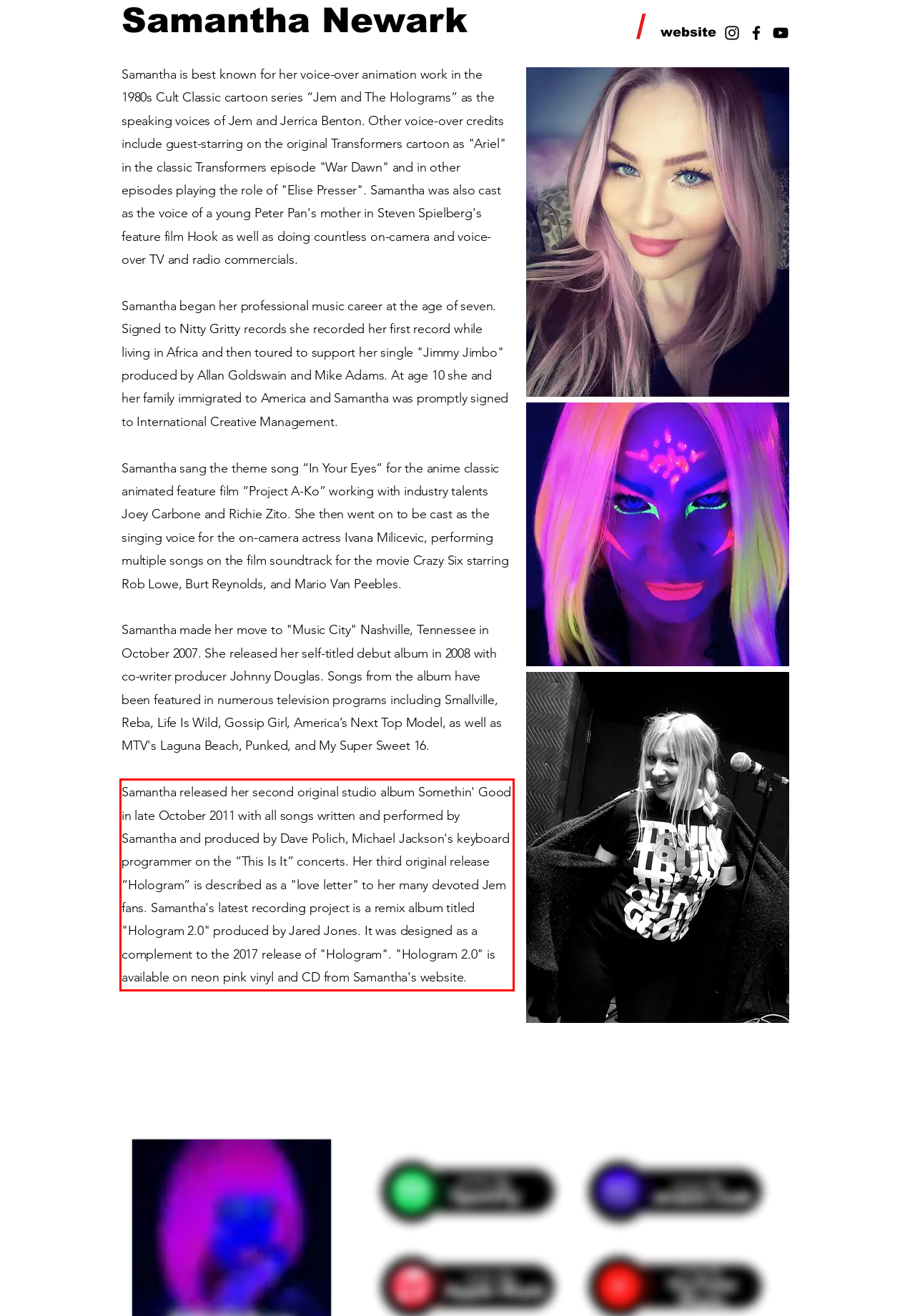Please analyze the provided webpage screenshot and perform OCR to extract the text content from the red rectangle bounding box.

Samantha released her second original studio album Somethin' Good in late October 2011 with all songs written and performed by Samantha and produced by Dave Polich, Michael Jackson's keyboard programmer on the “This Is It” concerts. Her third original release “Hologram” is described as a "love letter" to her many devoted Jem fans. Samantha's latest recording project is a remix album titled "Hologram 2.0" produced by Jared Jones. It was designed as a complement to the 2017 release of "Hologram". "Hologram 2.0" is available on neon pink vinyl and CD from Samantha's website.